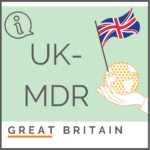What tone does the design aim to convey?
Offer a detailed and full explanation in response to the question.

The use of green and subtle design elements aims to convey an informative yet approachable tone, emphasizing the importance of adhering to these standards in the context of the UK's regulatory landscape for medical devices.